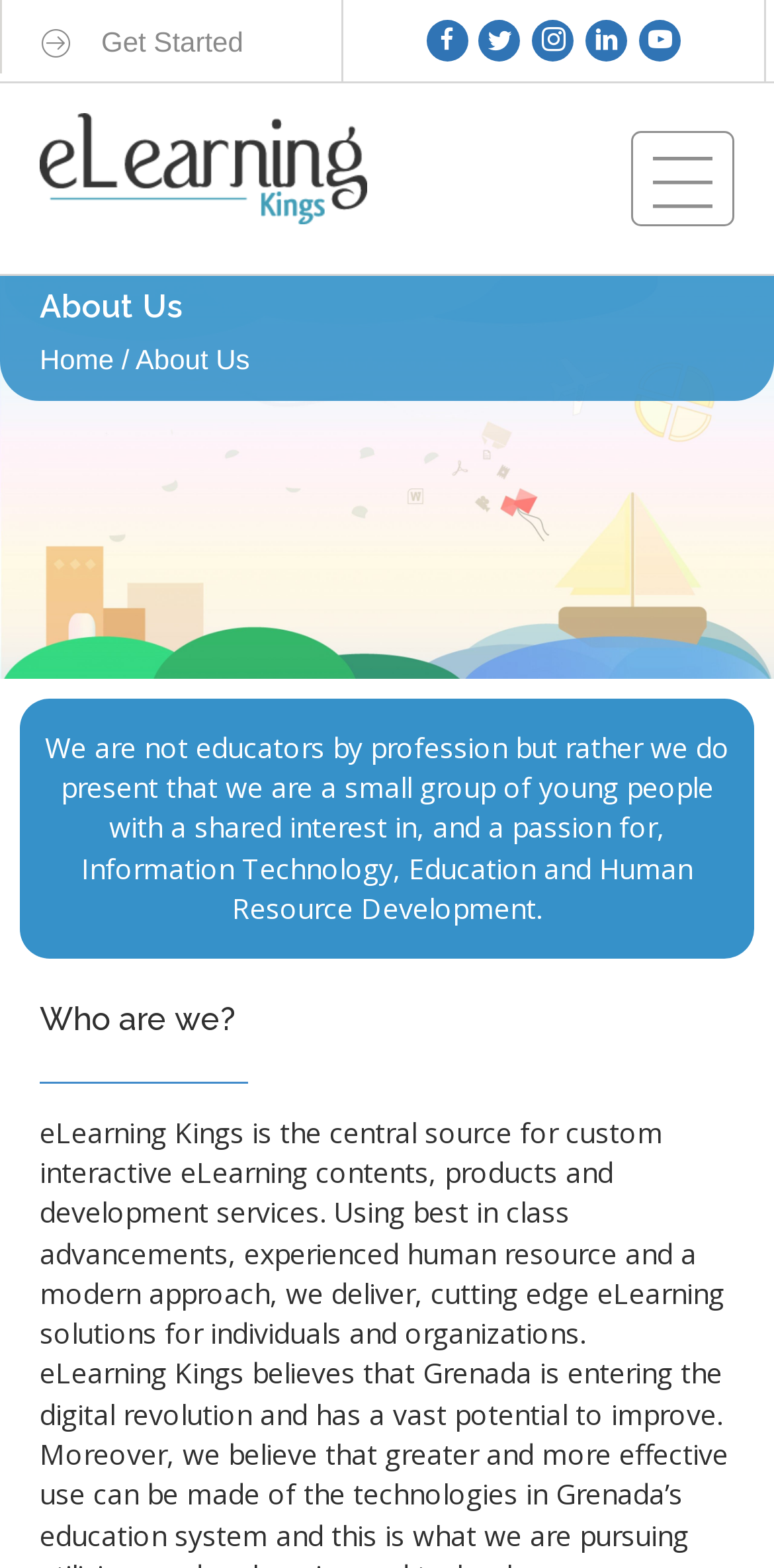Respond to the question below with a single word or phrase:
What is the passion of the people behind eLearning Kings?

IT, Education, and HRD